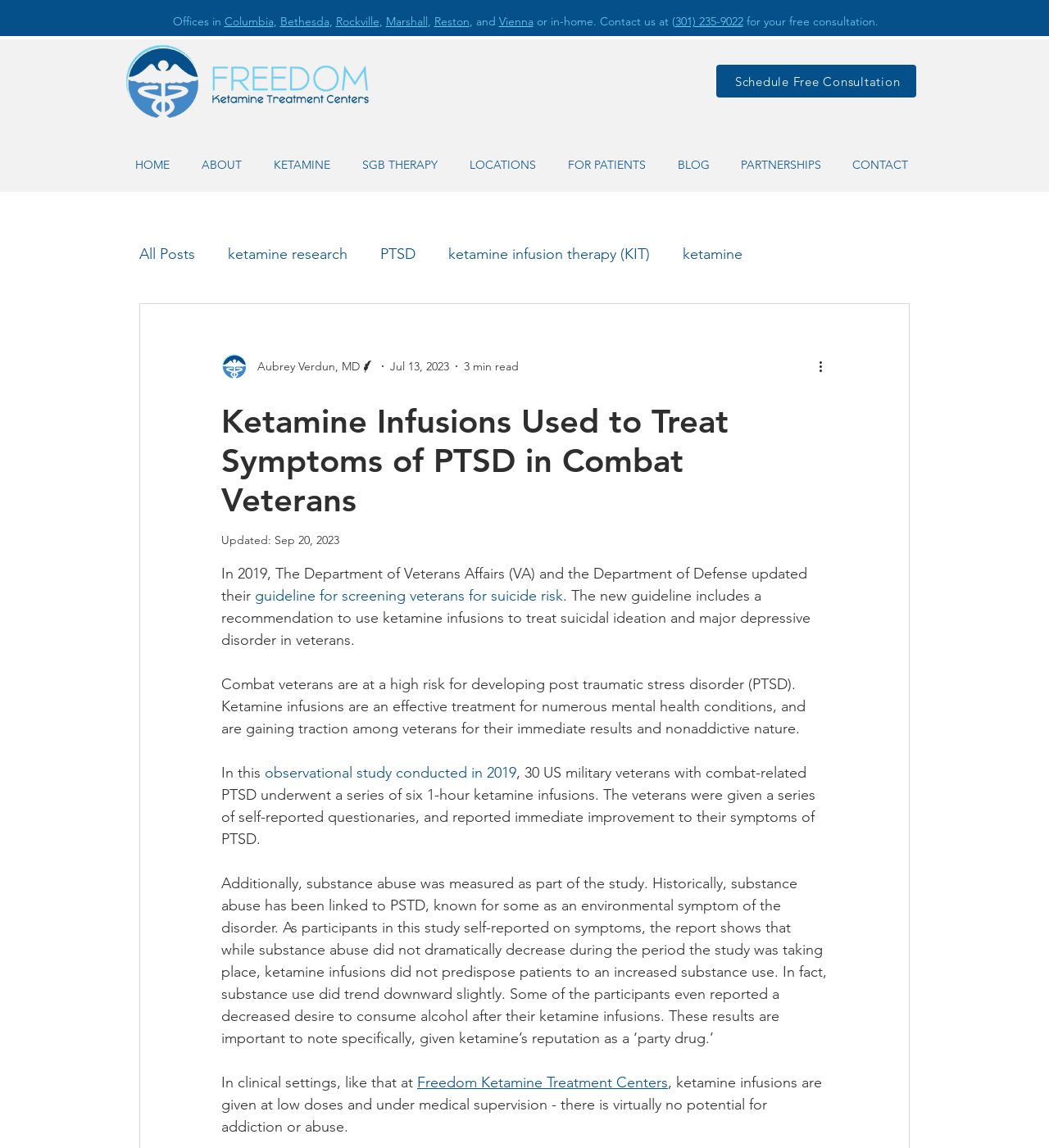Describe all visible elements and their arrangement on the webpage.

This webpage is about the use of ketamine infusions to treat symptoms of post-traumatic stress disorder (PTSD) in combat veterans. At the top of the page, there is a navigation menu with links to different sections of the website, including "Home", "About", "Ketamine", "Locations", "For Patients", "Blog", "Partnerships", and "Contact". Below the navigation menu, there is a logo of "Freedom Ketamine Centers" and a link to schedule a free consultation.

The main content of the page is an article about a study conducted in 2019 on the effectiveness of ketamine infusions in treating PTSD in combat veterans. The article is written by Aubrey Verdun, MD, and was published on July 13, 2023. The article discusses the results of the study, which showed that ketamine infusions led to immediate improvement in symptoms of PTSD and did not increase substance abuse.

The article is divided into several sections, with headings and subheadings. There are also links to related topics, such as a guideline for screening veterans for suicide risk. The text is accompanied by a few images, including a picture of the writer and a logo of "Freedom Ketamine Treatment Centers".

At the bottom of the page, there is a section with links to related blog posts, including "All Posts", "Ketamine Research", "PTSD", and "Ketamine Infusion Therapy (KIT)". There is also a button to show more actions.